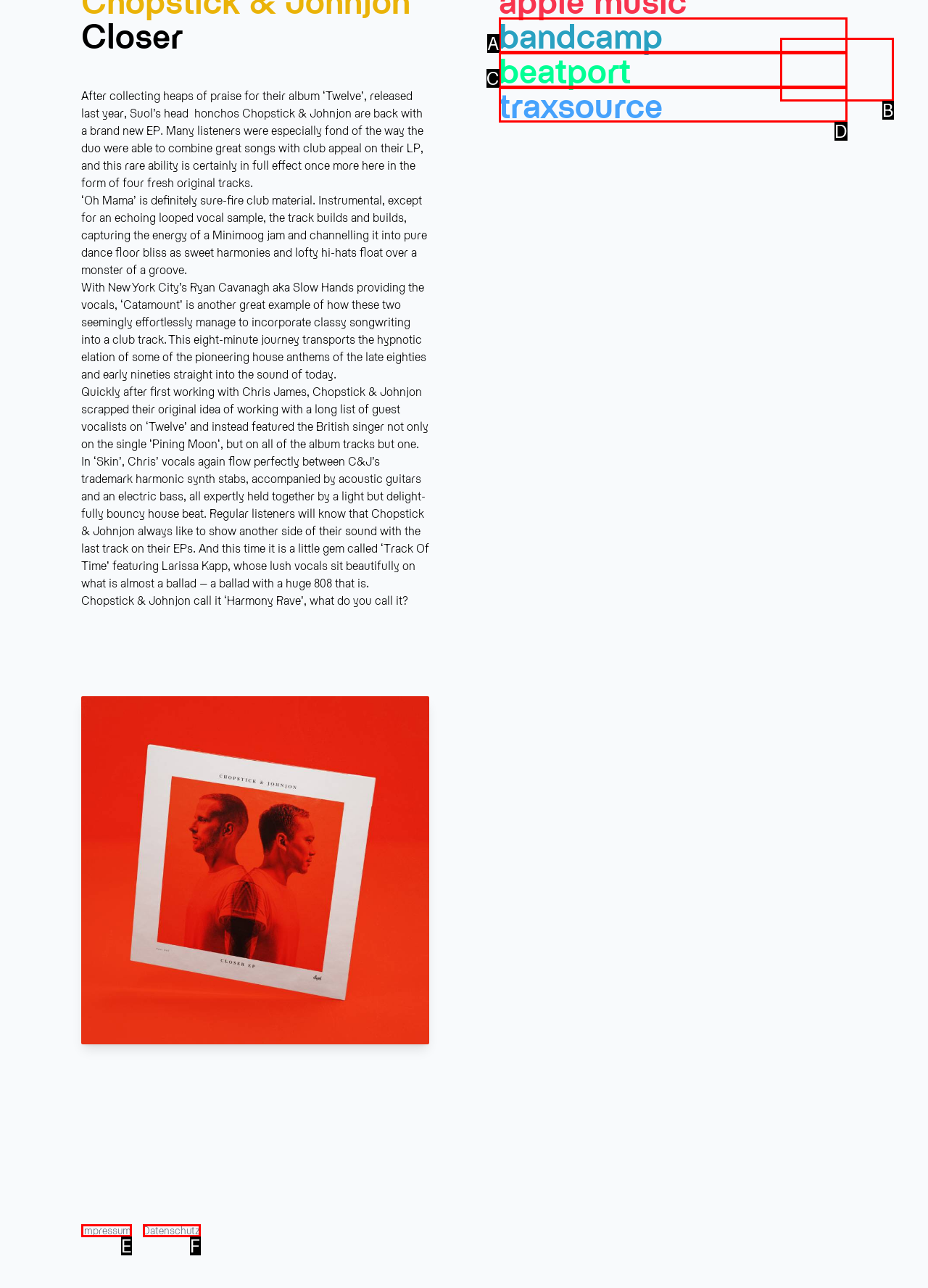Match the description: Impressum to the appropriate HTML element. Respond with the letter of your selected option.

E